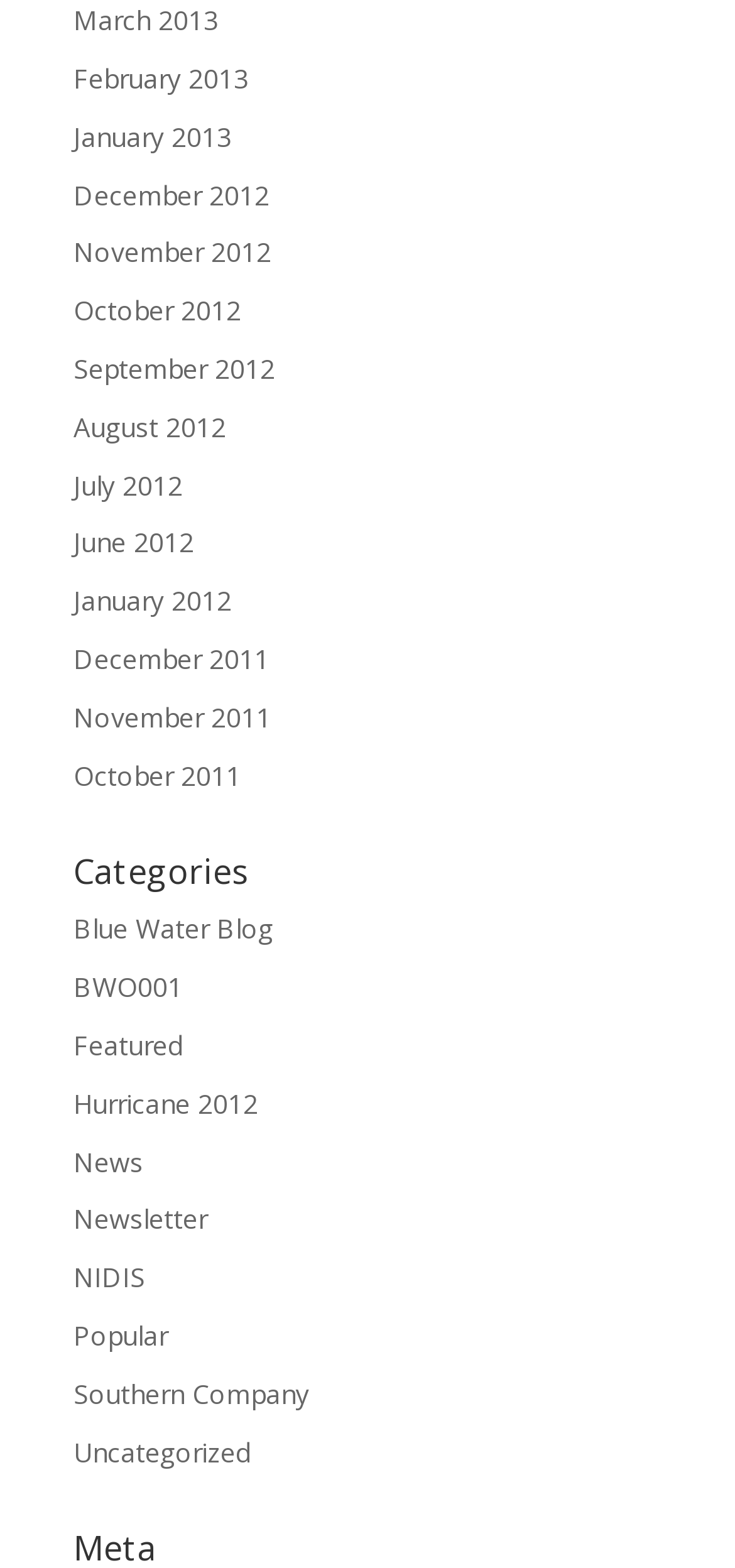Can you determine the bounding box coordinates of the area that needs to be clicked to fulfill the following instruction: "Read the latest Featured posts"?

[0.1, 0.655, 0.249, 0.678]